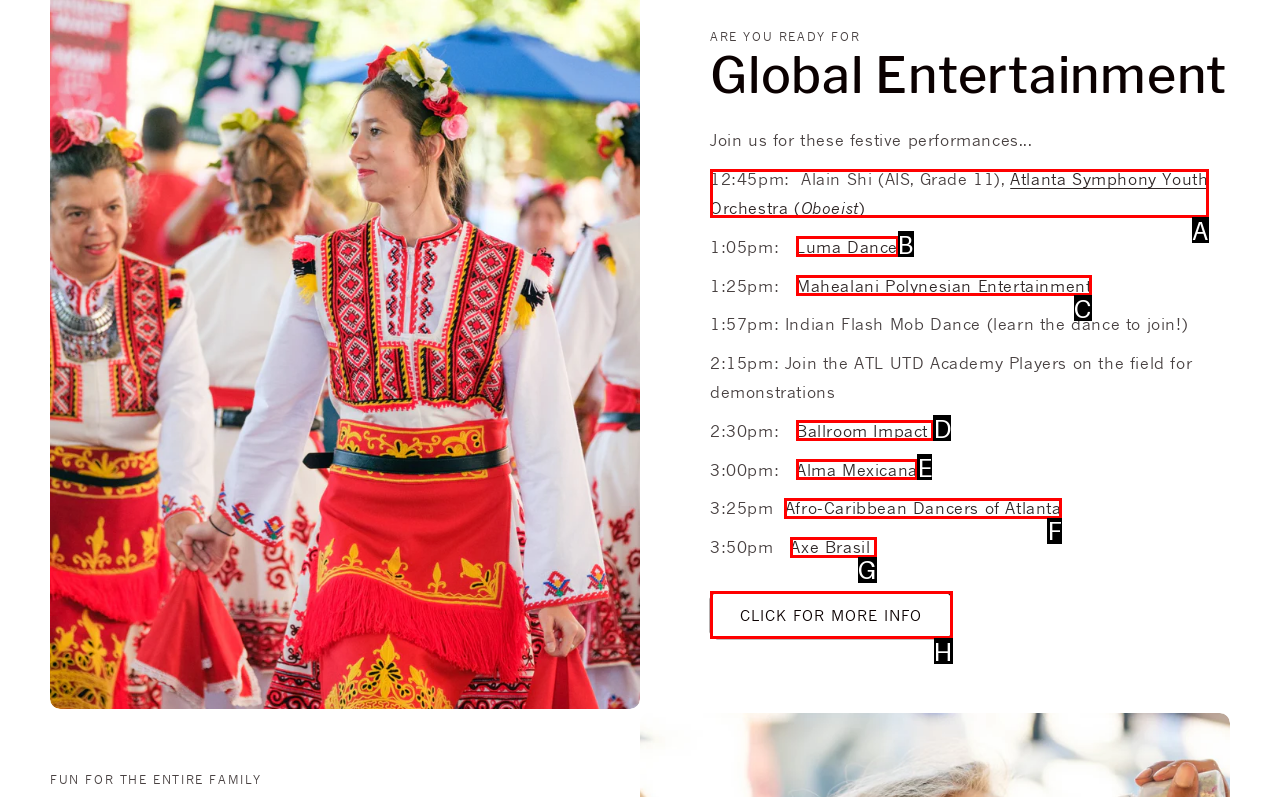Tell me which one HTML element best matches the description: CLICK FOR MORE INFO Answer with the option's letter from the given choices directly.

H